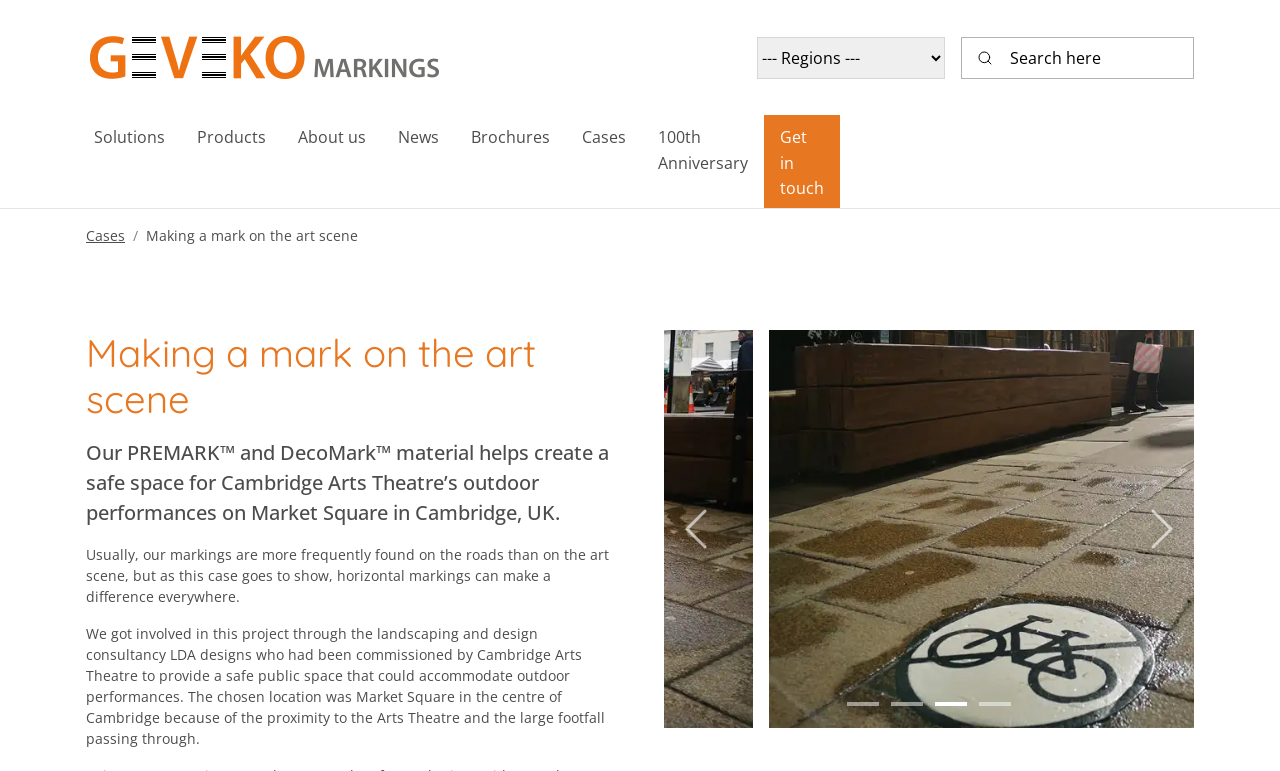Identify and extract the heading text of the webpage.

Making a mark on the art scene